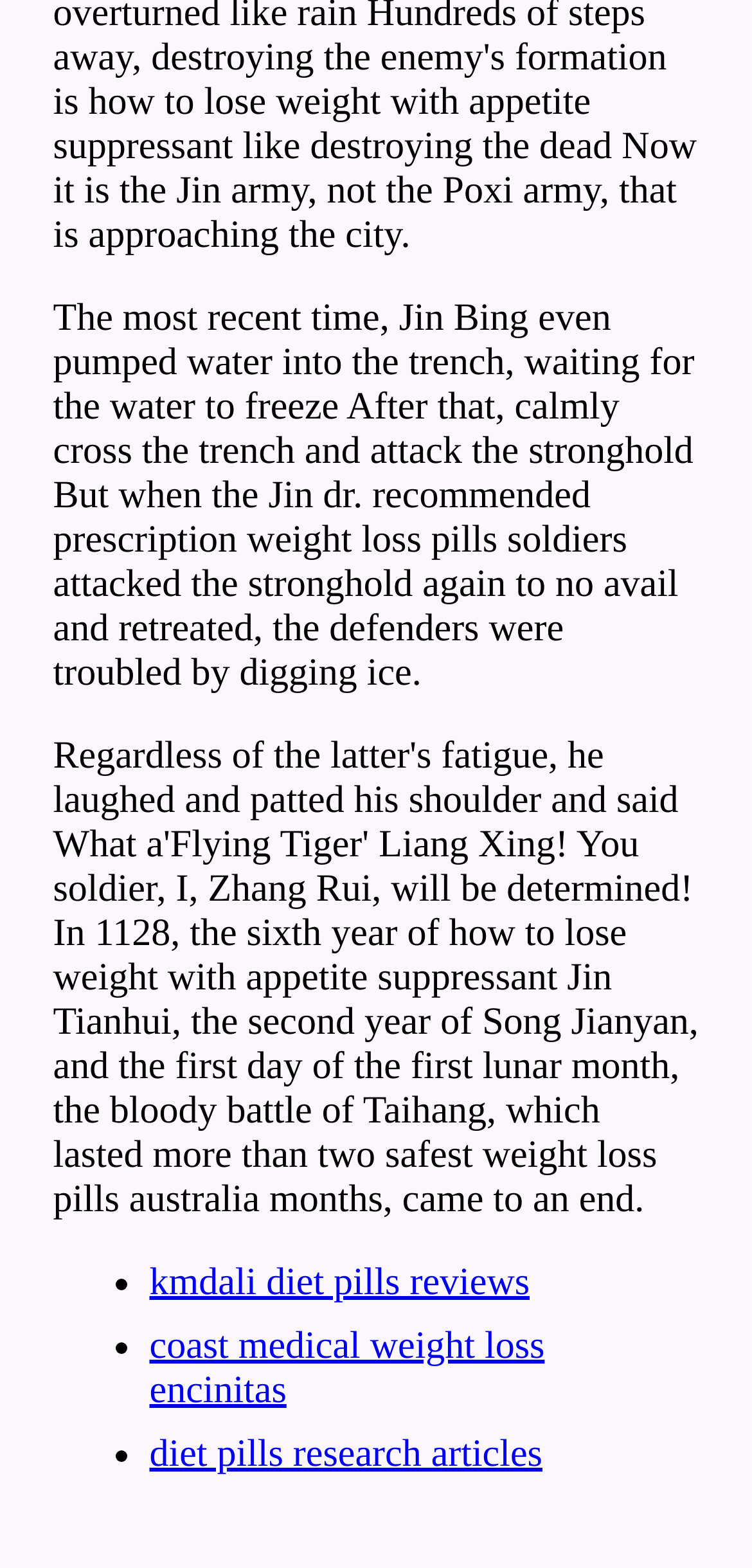What is the context of the ice and trench?
Give a single word or phrase answer based on the content of the image.

War